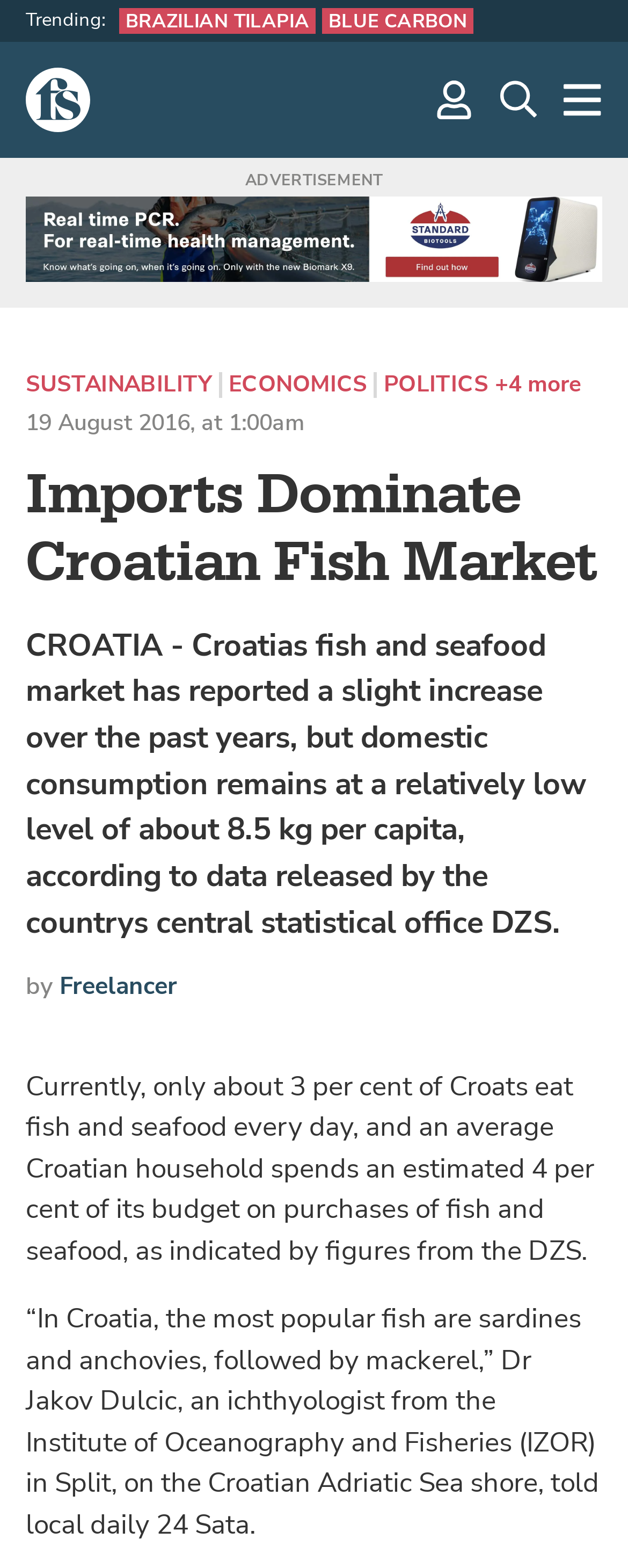Find and indicate the bounding box coordinates of the region you should select to follow the given instruction: "View more options".

[0.897, 0.051, 0.959, 0.076]